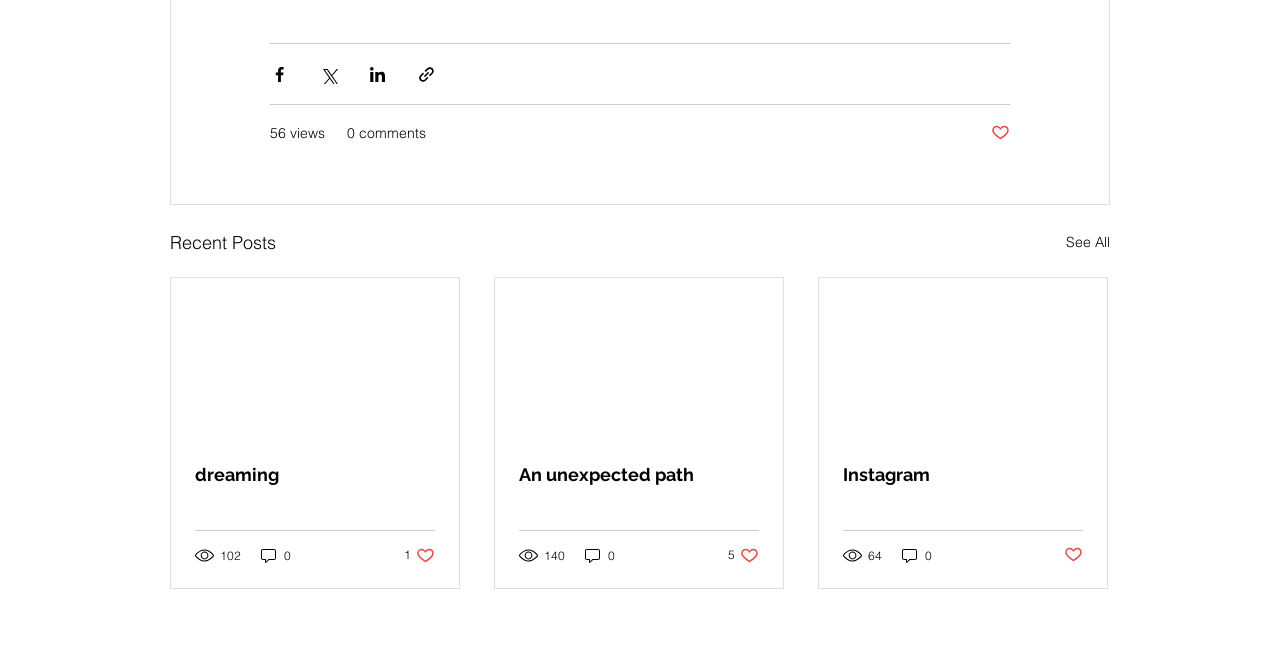What is the title of the second post?
Please provide a single word or phrase in response based on the screenshot.

An unexpected path